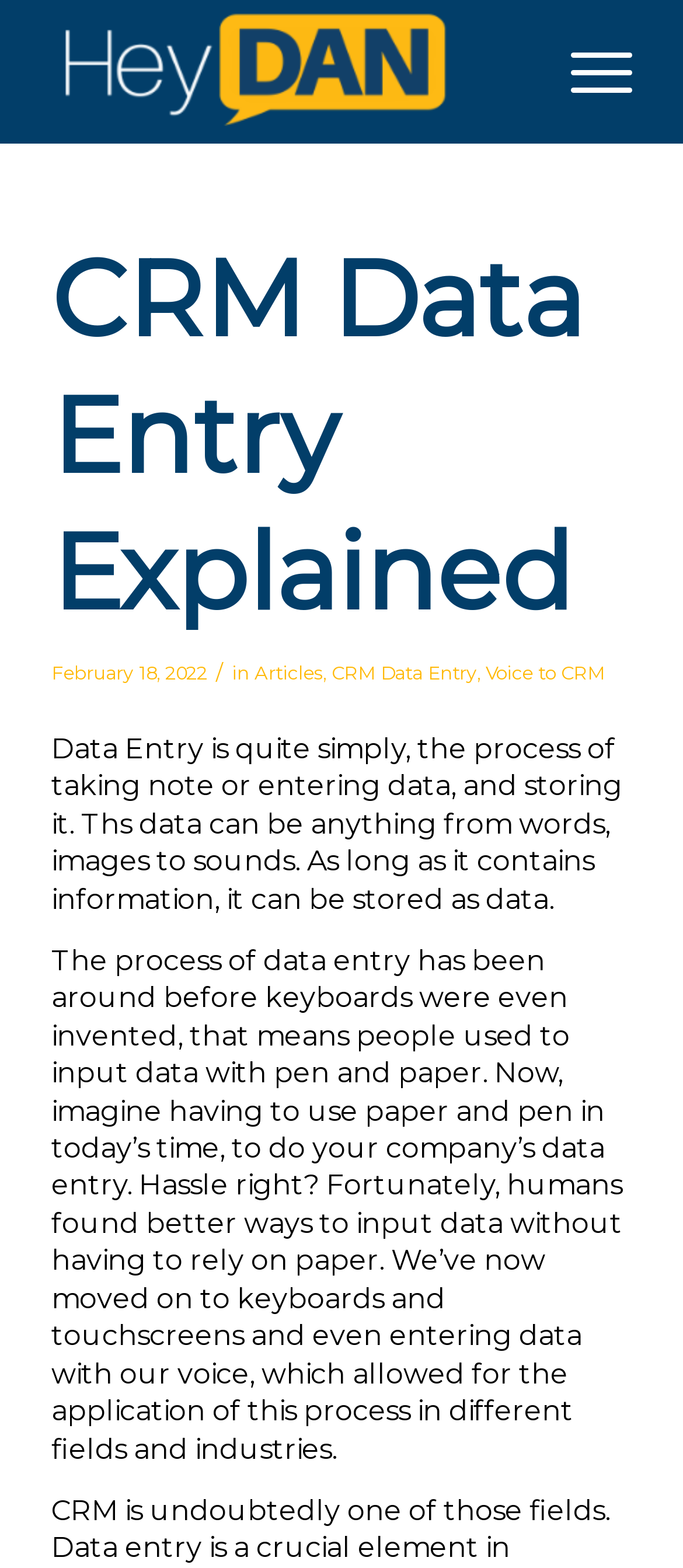Examine the screenshot and answer the question in as much detail as possible: What is data entry?

By reading the static text element, I found that data entry is defined as 'the process of taking note or entering data, and storing it'.